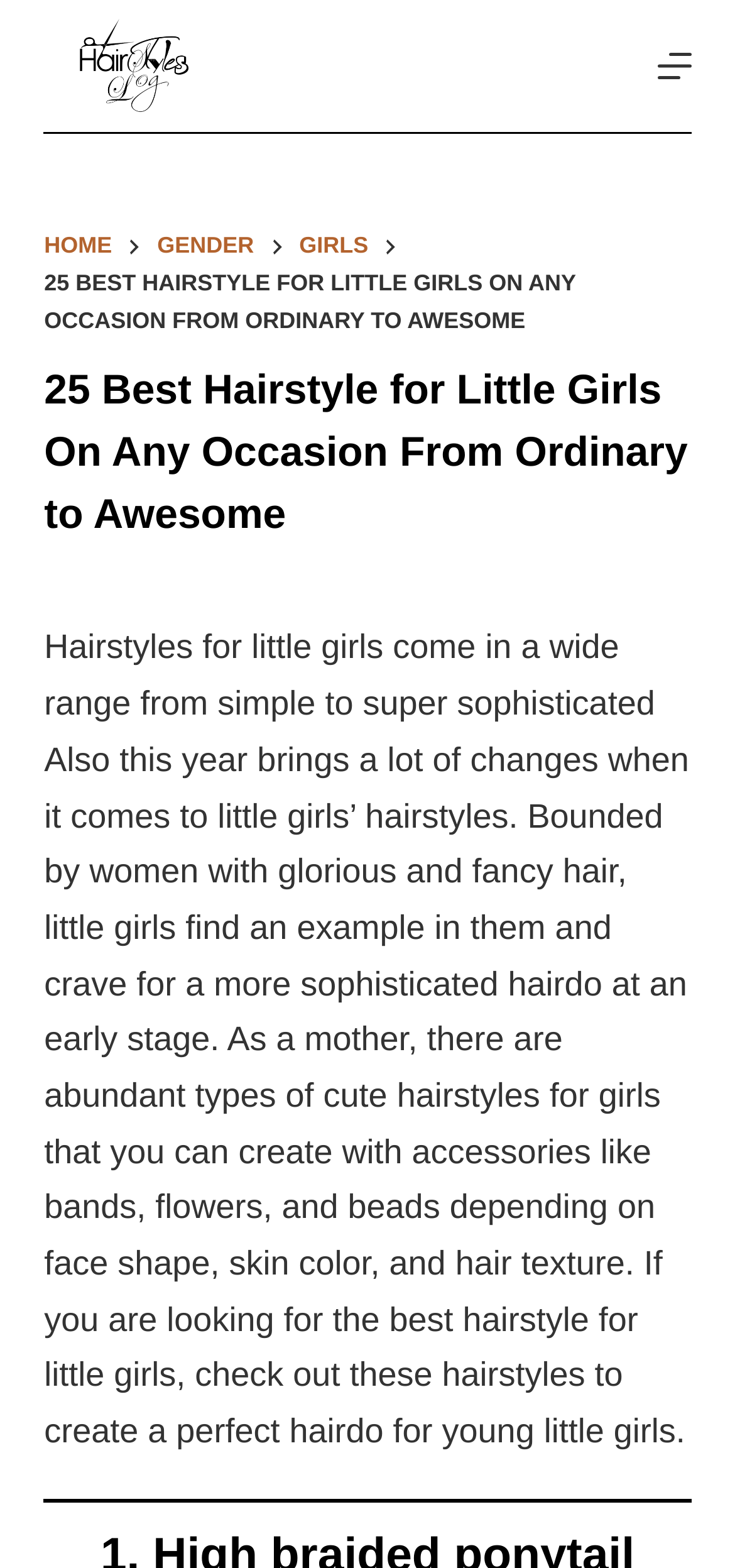What is the purpose of the 'Menu' button?
Please answer using one word or phrase, based on the screenshot.

To navigate the website